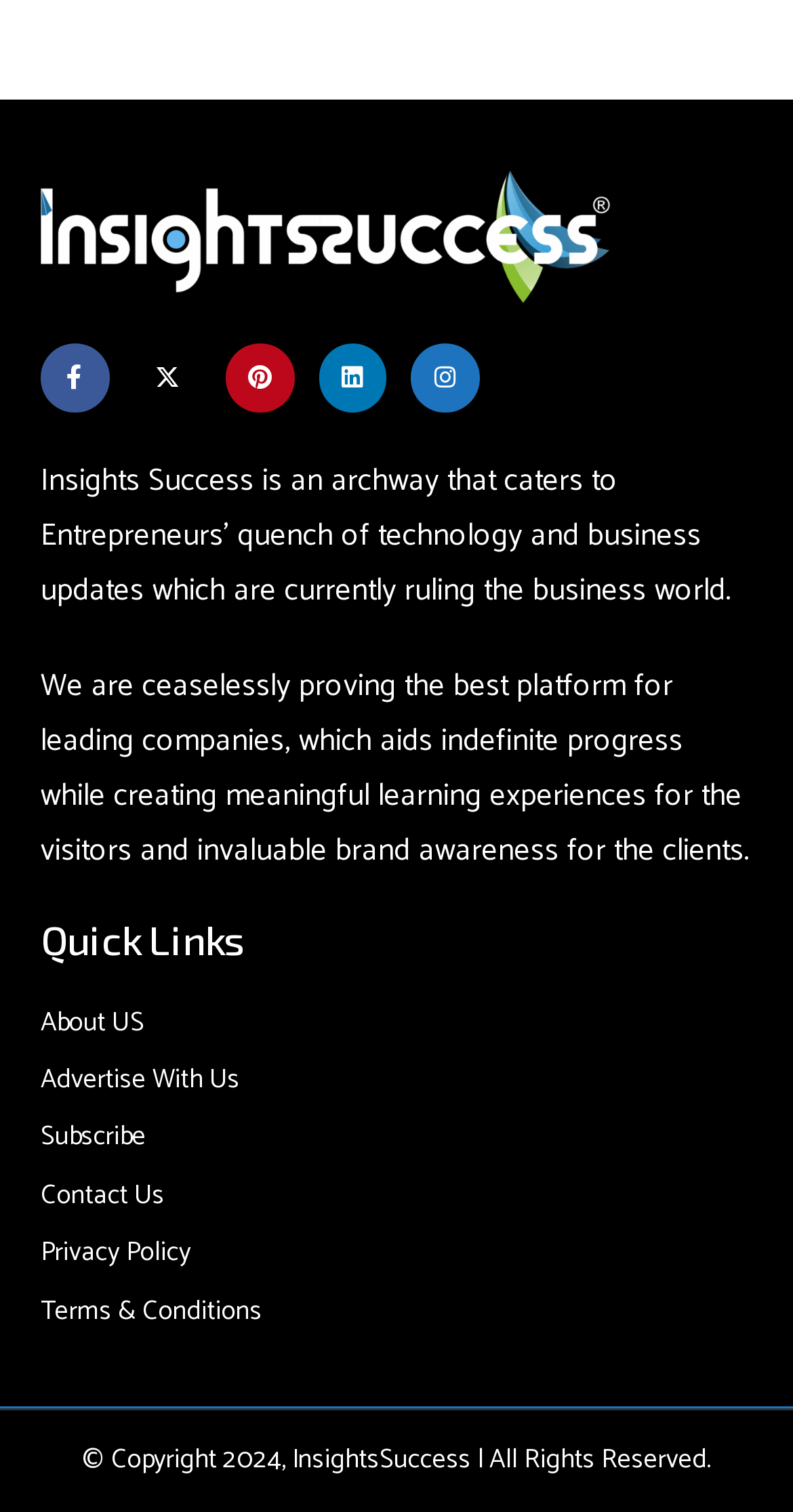Please find the bounding box coordinates for the clickable element needed to perform this instruction: "Subscribe to the newsletter".

[0.051, 0.737, 0.5, 0.769]